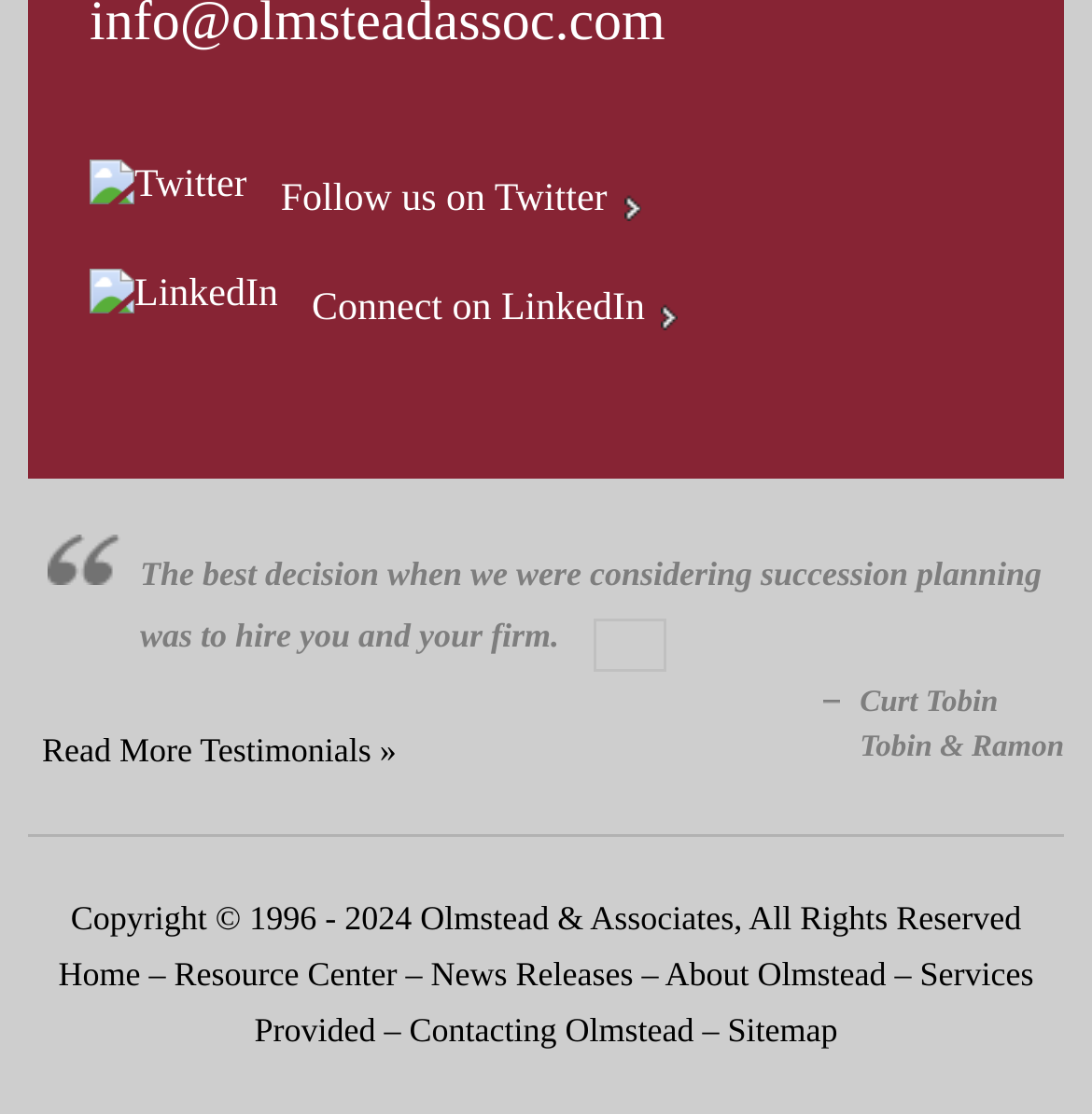Determine the bounding box coordinates for the area you should click to complete the following instruction: "Follow us on Twitter".

[0.257, 0.156, 0.587, 0.206]